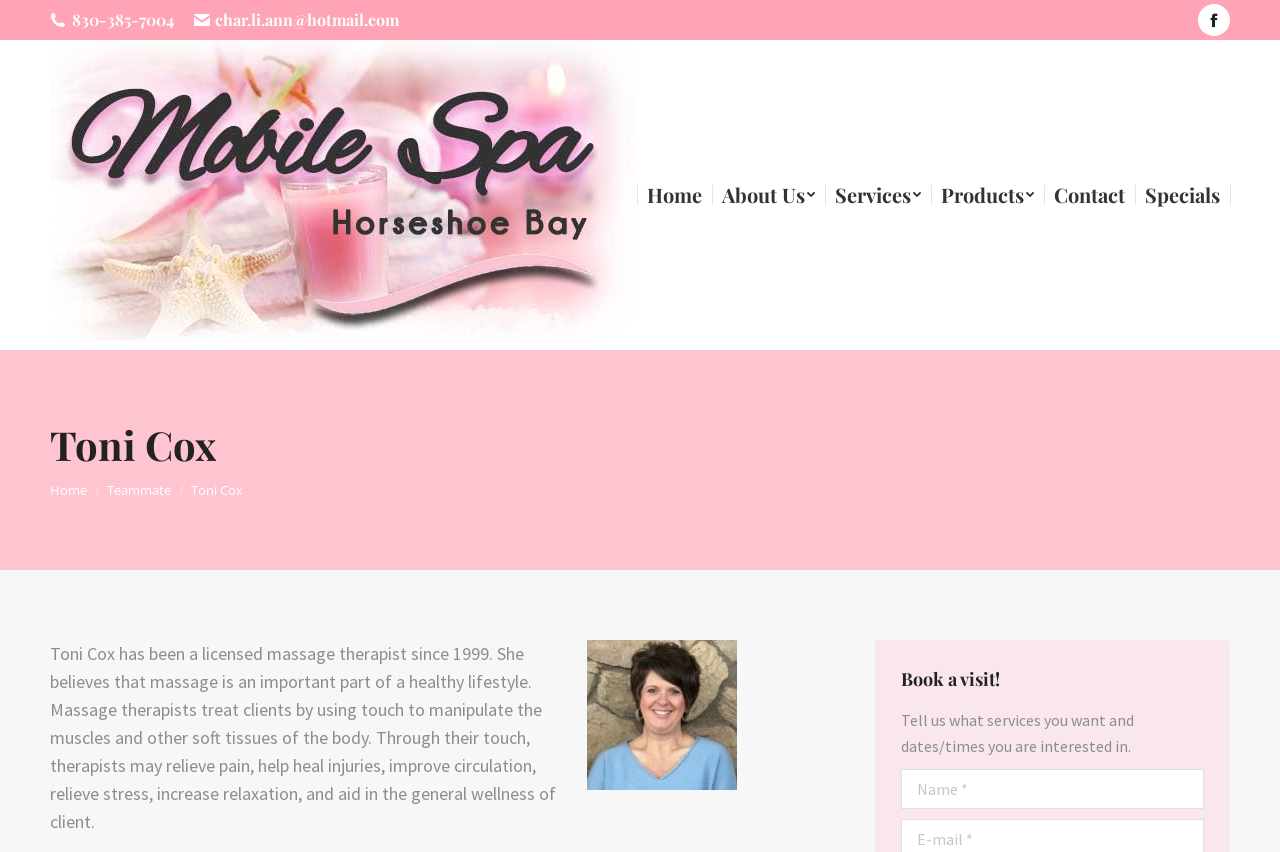Please identify the bounding box coordinates of the element I need to click to follow this instruction: "Enter your name".

[0.704, 0.903, 0.941, 0.95]